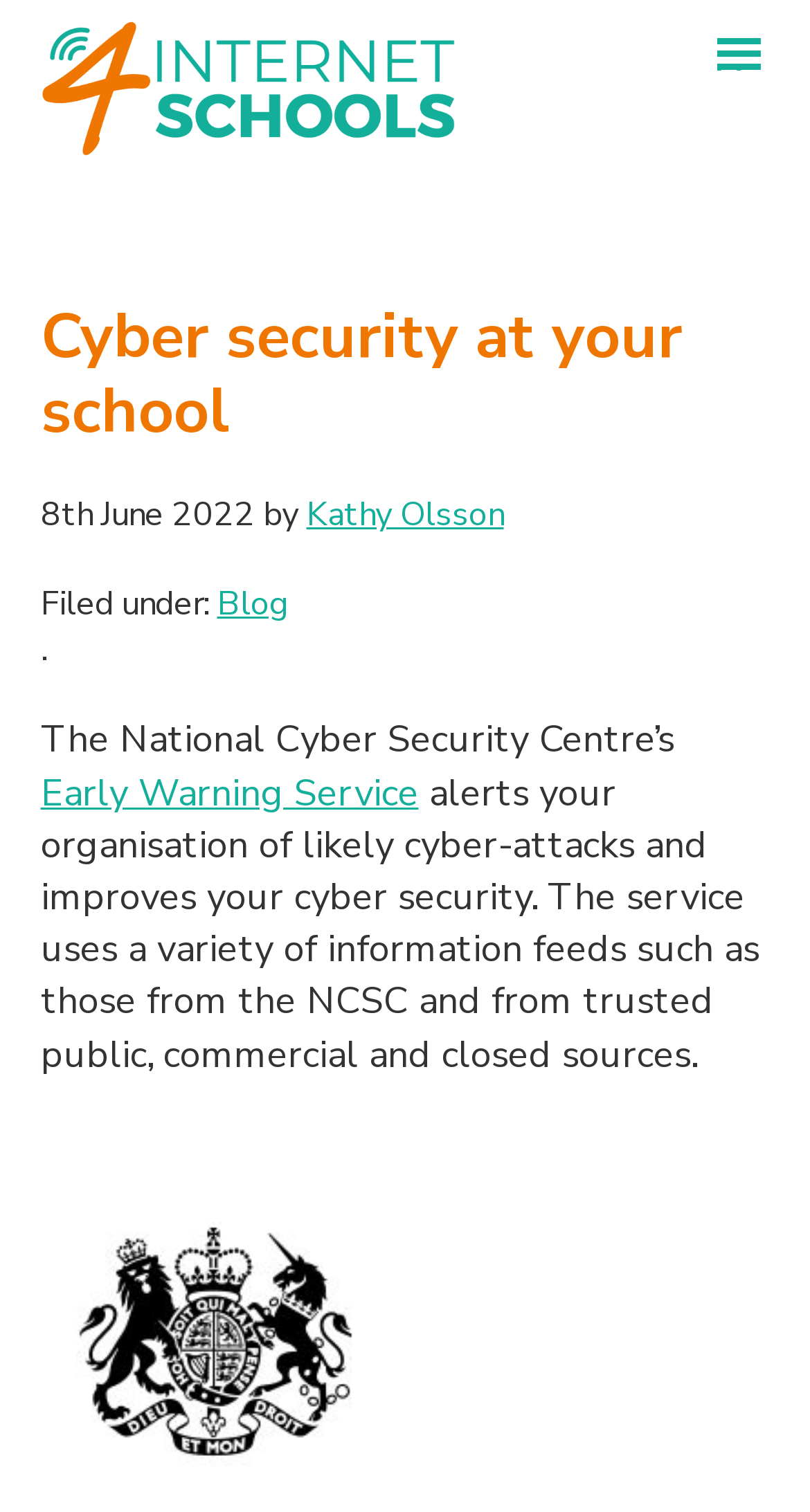Determine the bounding box coordinates of the UI element described below. Use the format (top-left x, top-left y, bottom-right x, bottom-right y) with floating point numbers between 0 and 1: Kathy Olsson

[0.378, 0.326, 0.622, 0.356]